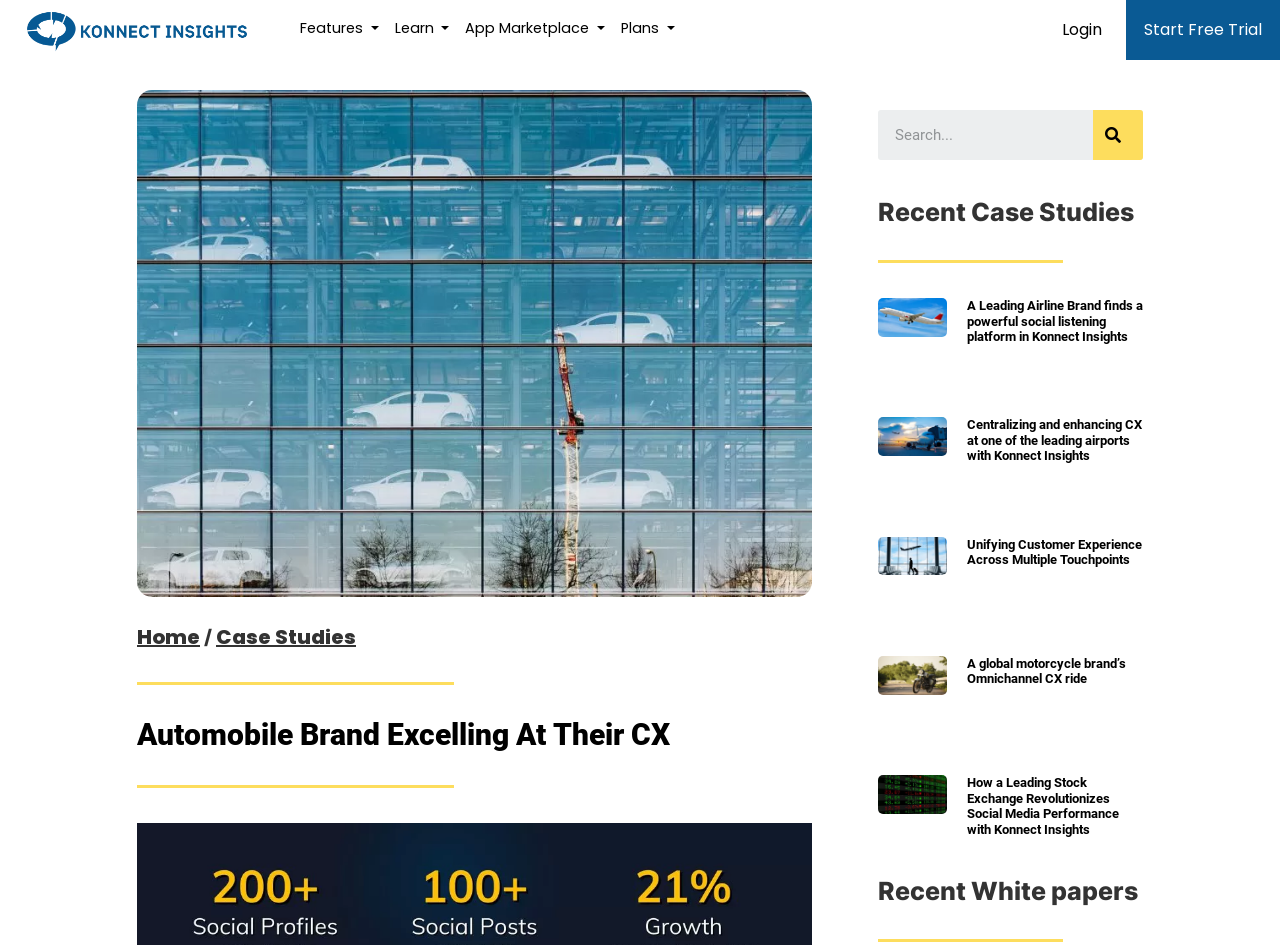Provide your answer to the question using just one word or phrase: What type of content is presented in the 'Recent Case Studies' section?

Case studies